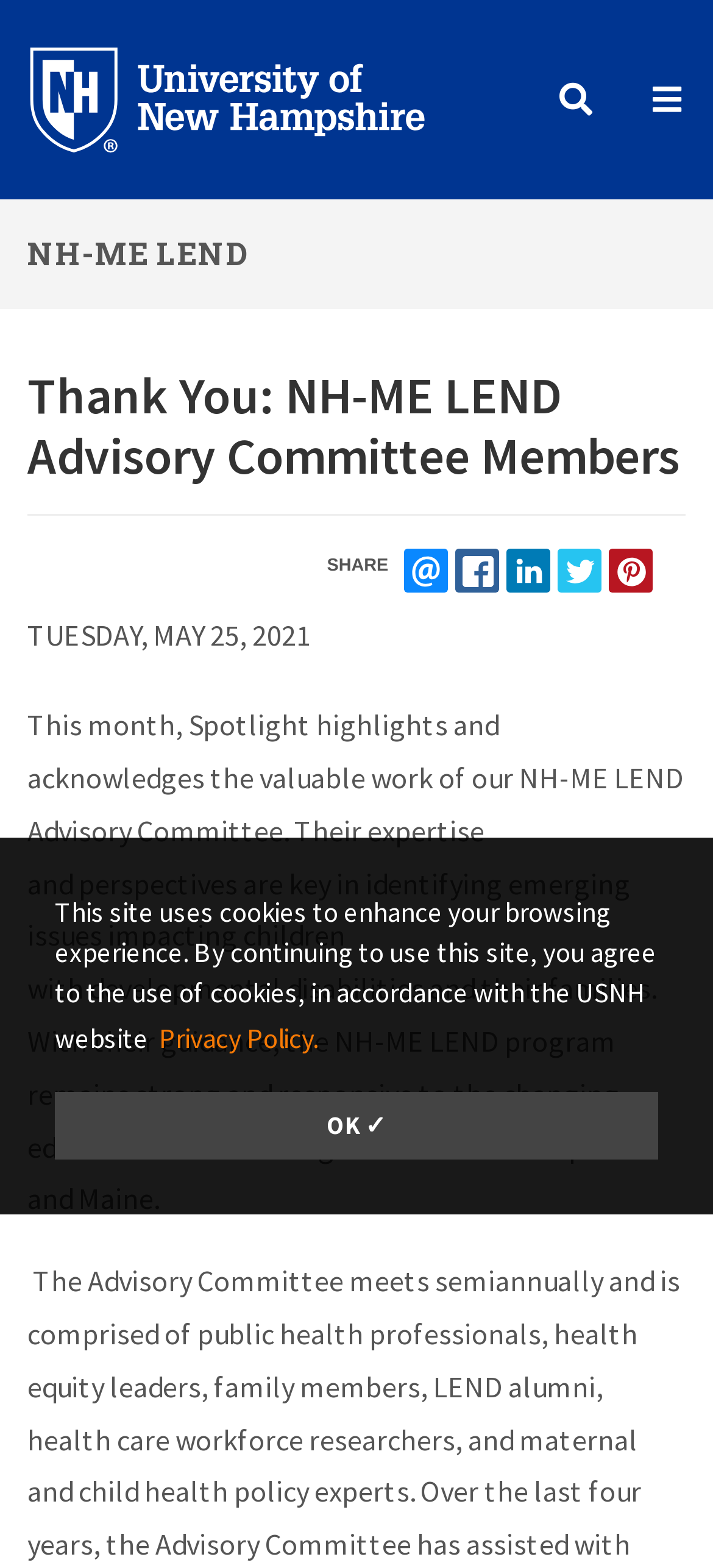Locate the bounding box coordinates of the area that needs to be clicked to fulfill the following instruction: "Click the 'EMAIL' link". The coordinates should be in the format of four float numbers between 0 and 1, namely [left, top, right, bottom].

[0.567, 0.35, 0.628, 0.378]